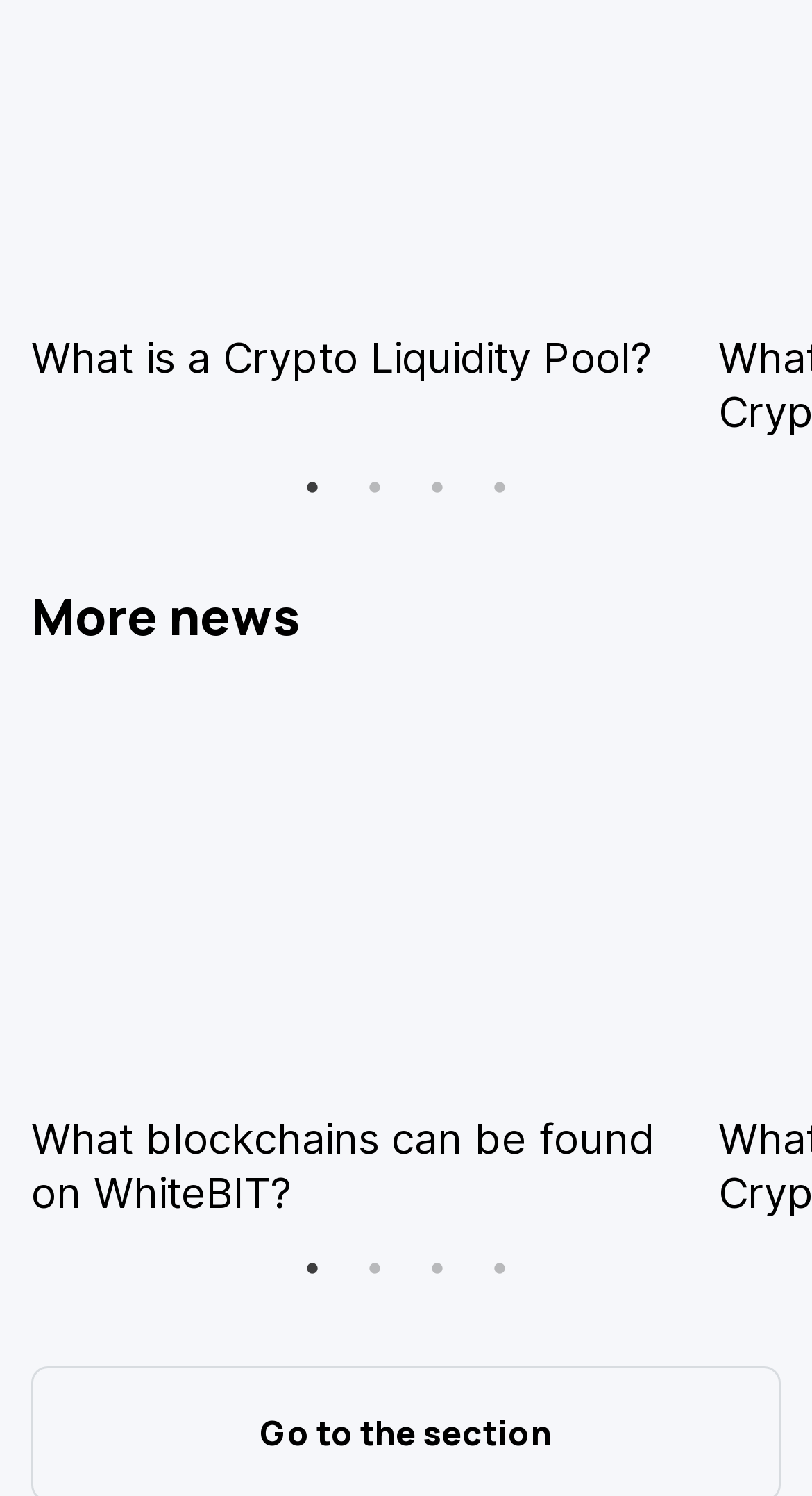Identify the bounding box coordinates of the part that should be clicked to carry out this instruction: "Click on 'What is a Crypto Liquidity Pool?'".

[0.038, 0.222, 0.803, 0.256]